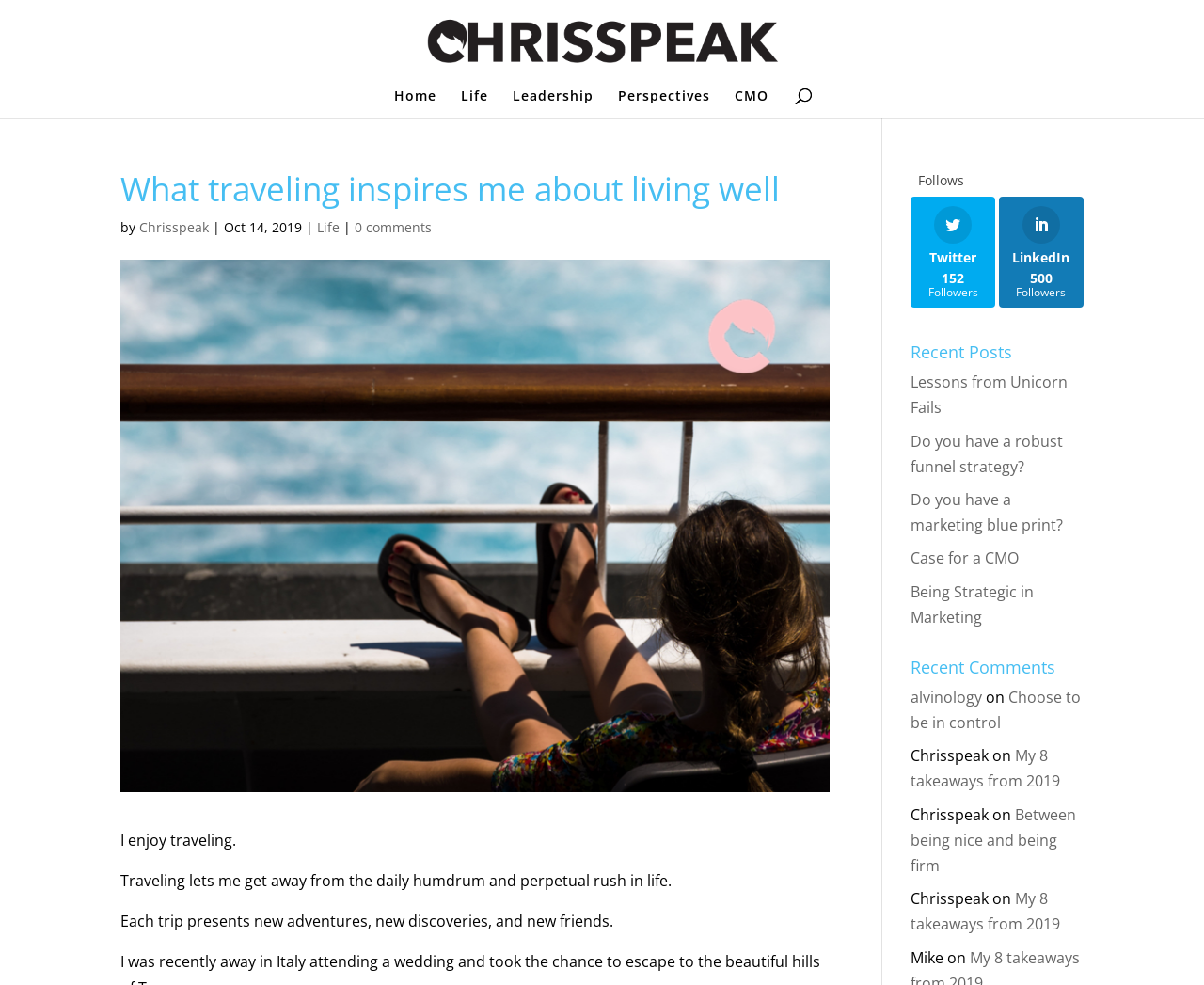Using details from the image, please answer the following question comprehensively:
How many followers does the author have on Twitter?

The number of followers on Twitter can be found by looking at the social media links on the right side of the webpage, where it says 'Twitter 152 Followers'.